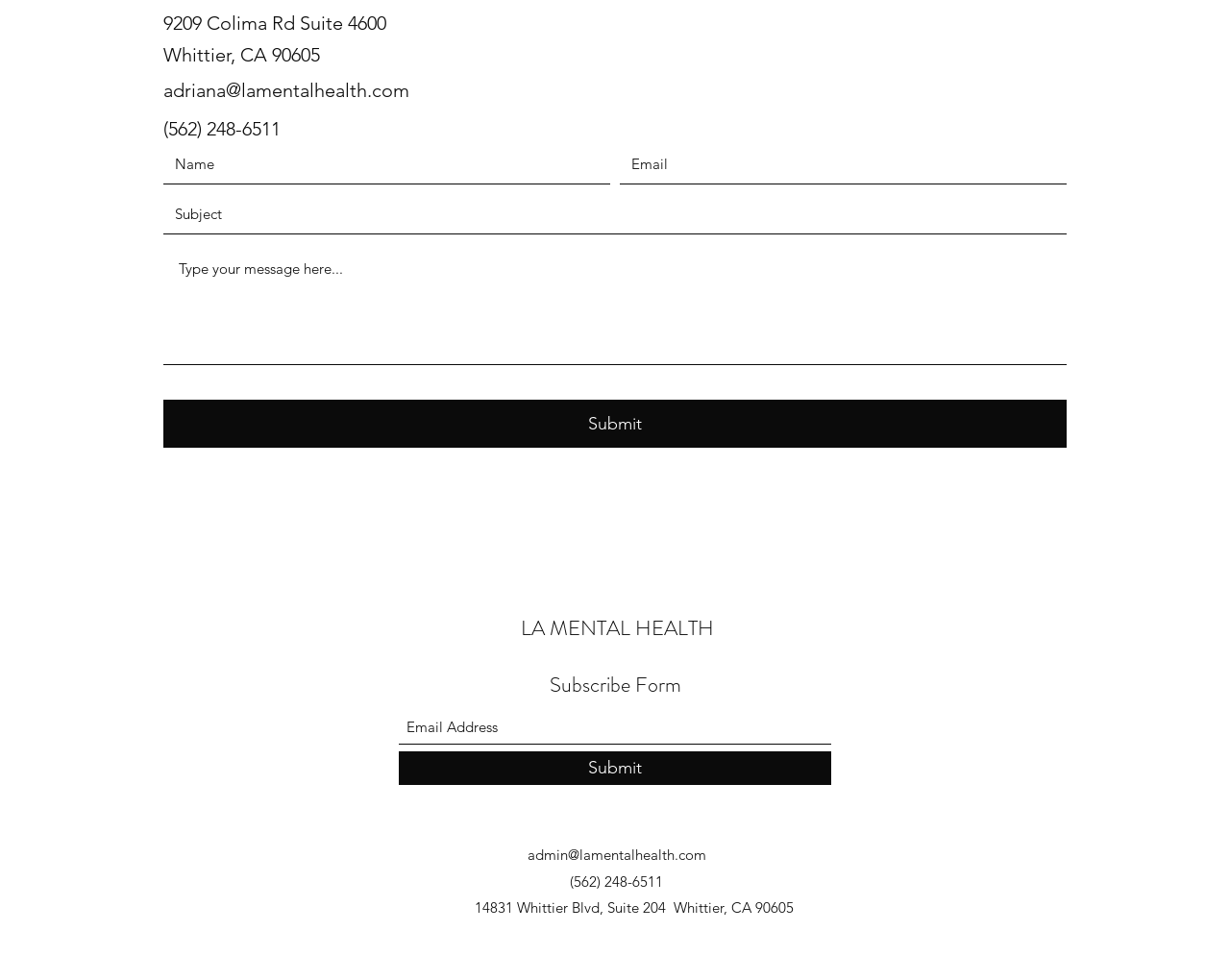How many textboxes are there on the page?
Look at the image and answer with only one word or phrase.

4